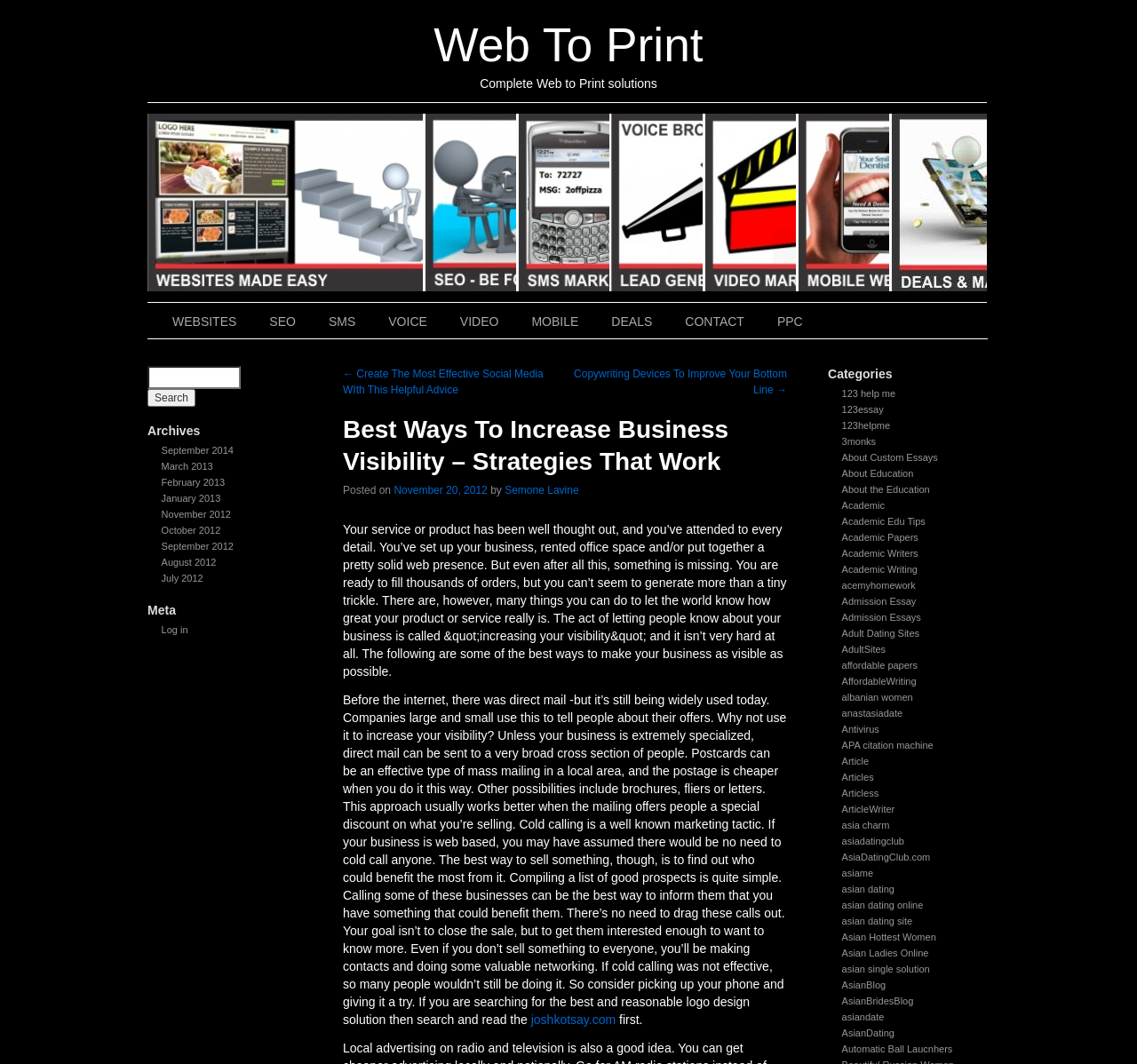Summarize the webpage in an elaborate manner.

The webpage is about increasing business visibility and provides various strategies that work. At the top, there is a link to "Web To Print" and a static text that reads "Complete Web to Print solutions". Below this, there are seven links arranged horizontally, labeled as "WEBSITES", "SEO", "SMS", "VOICE", "VIDEO", "MOBILE", and "DEALS". 

Further down, there is a search bar with a textbox and a "Search" button. To the right of the search bar, there is a heading labeled "Archives" with several links to different months and years, such as "September 2014", "March 2013", and so on. 

Below the search bar, there is a heading labeled "Meta" with a link to "Log in". On the right side of the page, there is a heading labeled "Categories" with numerous links to various categories, such as "123 help me", "123essay", "About Custom Essays", and many more. These links are arranged vertically and take up a significant portion of the page.

Additionally, there are two links at the top, "← Create The Most Effective Social Media WIth This Helpful Advice" and "Copywriting Devices To Improve Your Bottom Line →", which seem to be related to social media and copywriting.